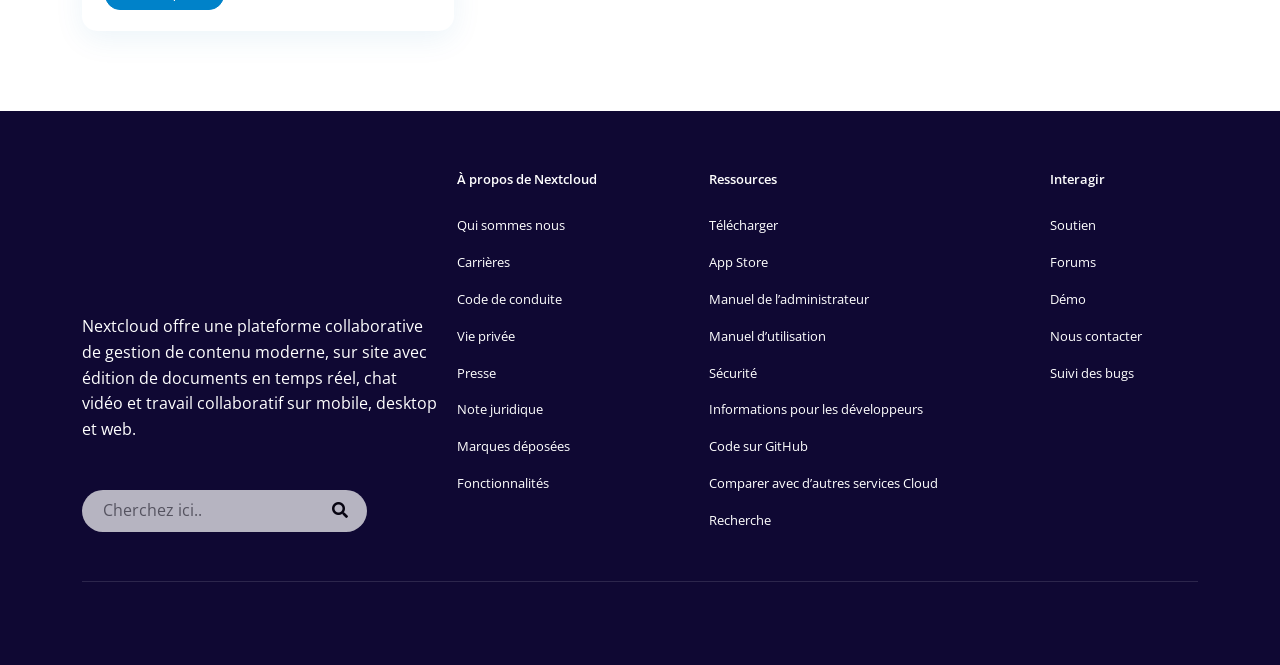Answer succinctly with a single word or phrase:
What is the logo of the website?

Nextcloud white